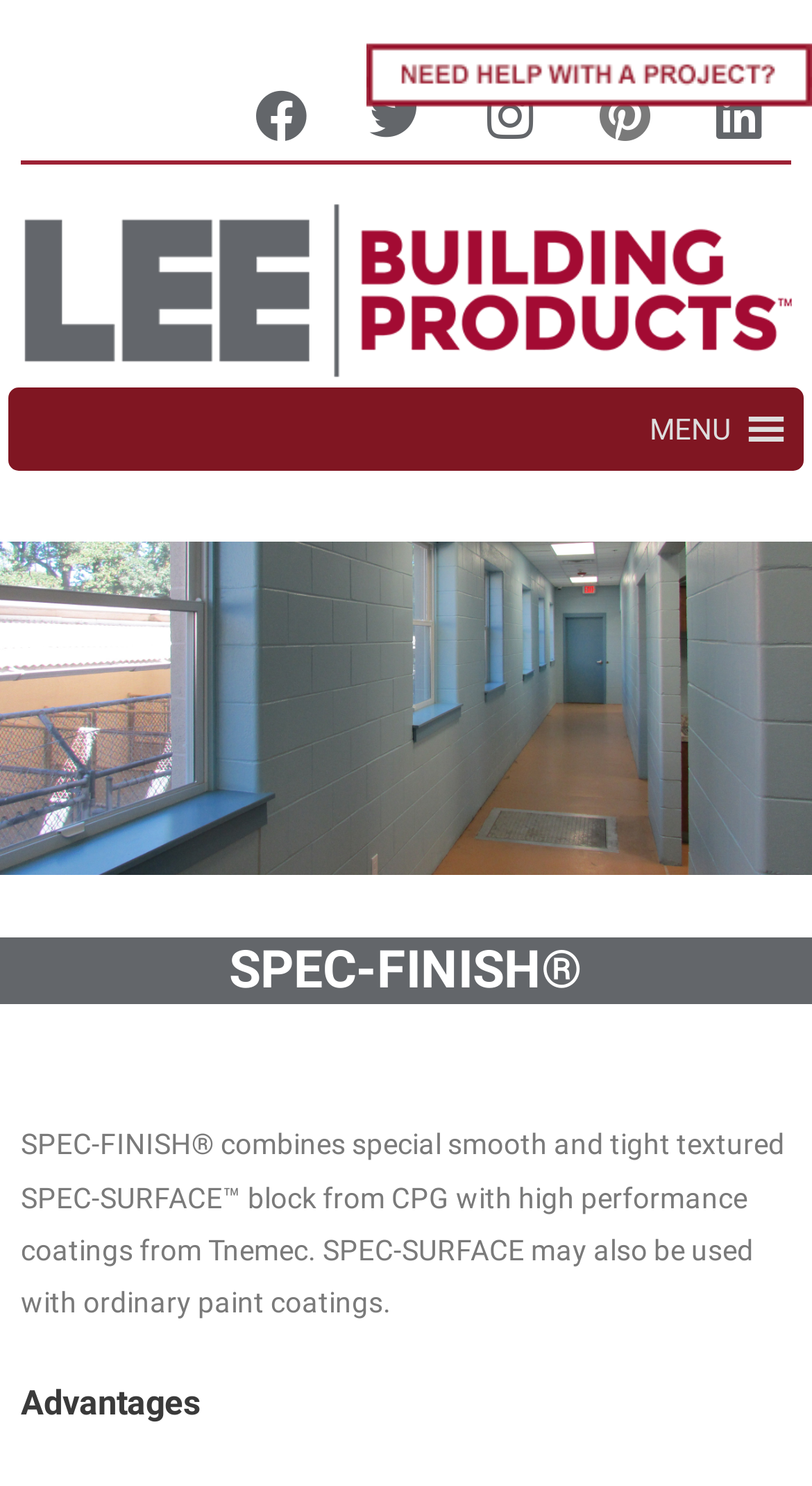Please provide a detailed answer to the question below based on the screenshot: 
How many sections are there in the menu?

I looked at the menu button and found that it has only one section, which is a slide with a figure and an image.